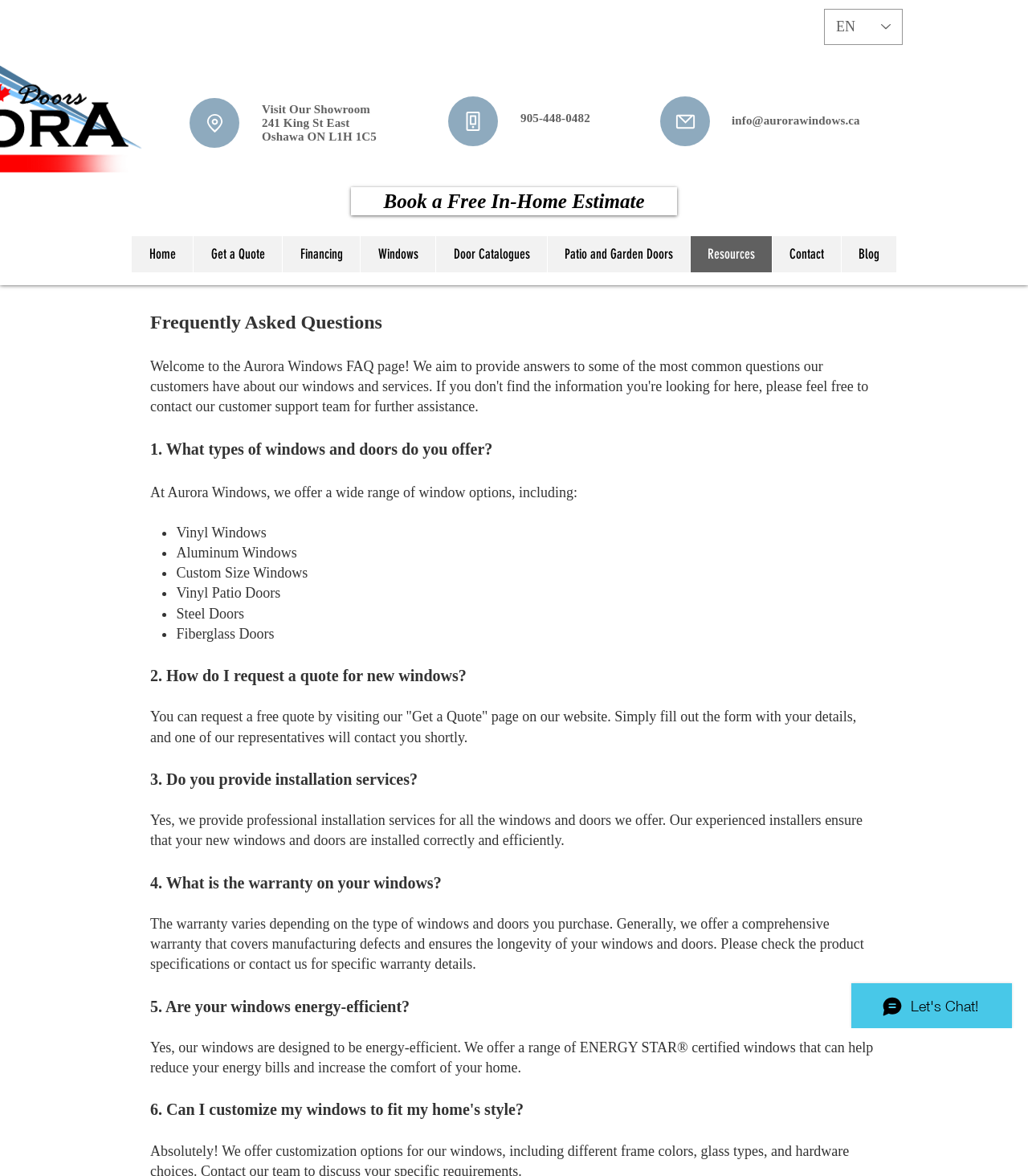What is the phone number of Aurora Windows Doors?
Offer a detailed and full explanation in response to the question.

I found the phone number by looking at the heading element that contains the phone number, which is '905-448-0482 '. This element is located below the 'Phone' link and above the 'Mail' link.